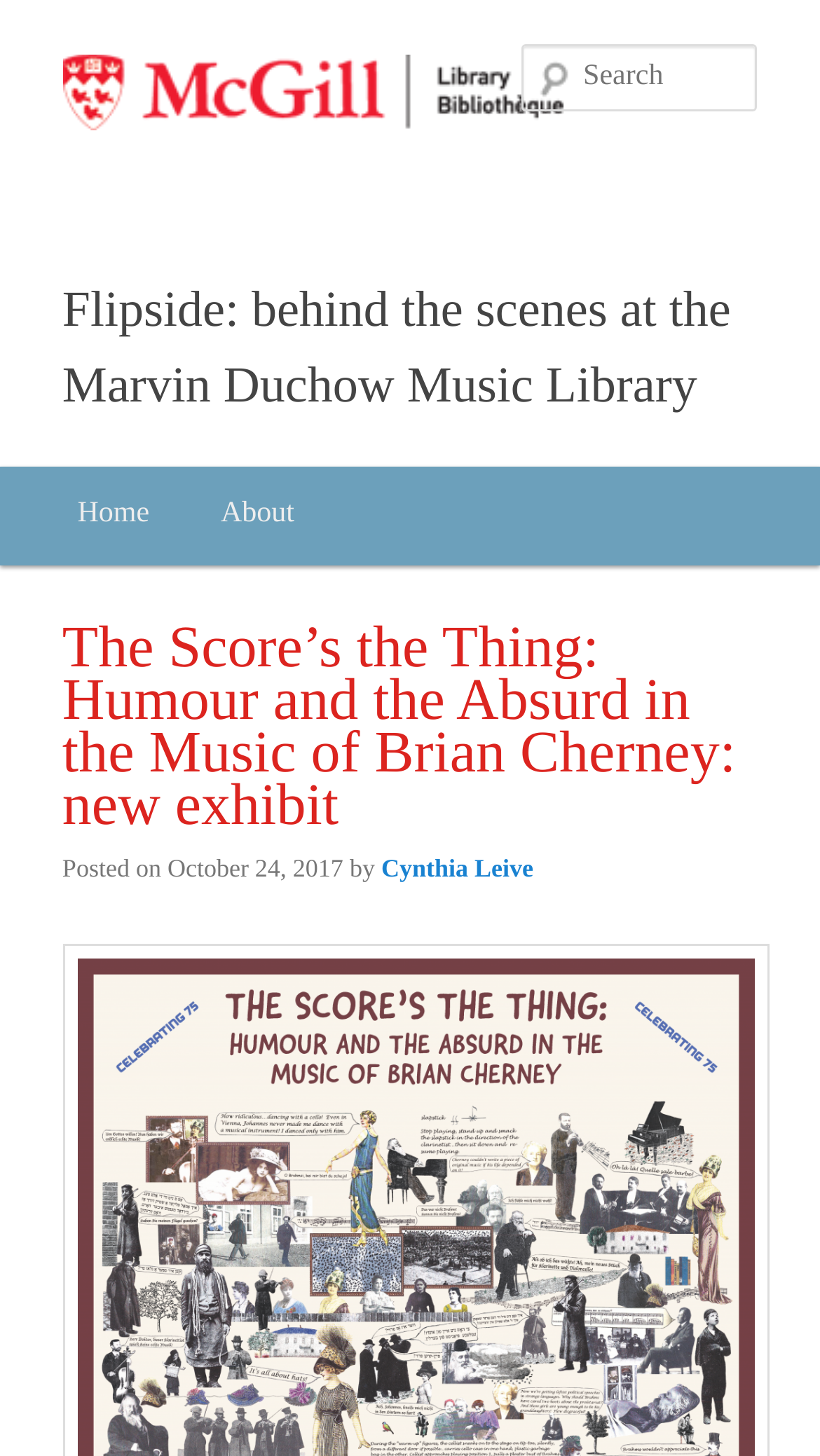Illustrate the webpage thoroughly, mentioning all important details.

The webpage is about a new exhibit titled "The Score's the Thing: Humour and the Absurd in the Music of Brian Cherney" at the Marvin Duchow Music Library. At the top left, there is a link and an image, which are likely the logo and icon of the library. 

Below the image, there is a heading that reads "Flipside: behind the scenes at the Marvin Duchow Music Library", which is also a link. 

On the top right, there is a search box with a label "Search". 

The main menu is located on the left side of the page, with links to "Home" and "About". 

The main content of the page is divided into two sections. The top section has a heading that repeats the title of the exhibit, and below it, there is a paragraph with the text "Posted on October 24, 2017 by Cynthia Leive", indicating the date and author of the post. 

There are no other images on the page besides the one at the top left.